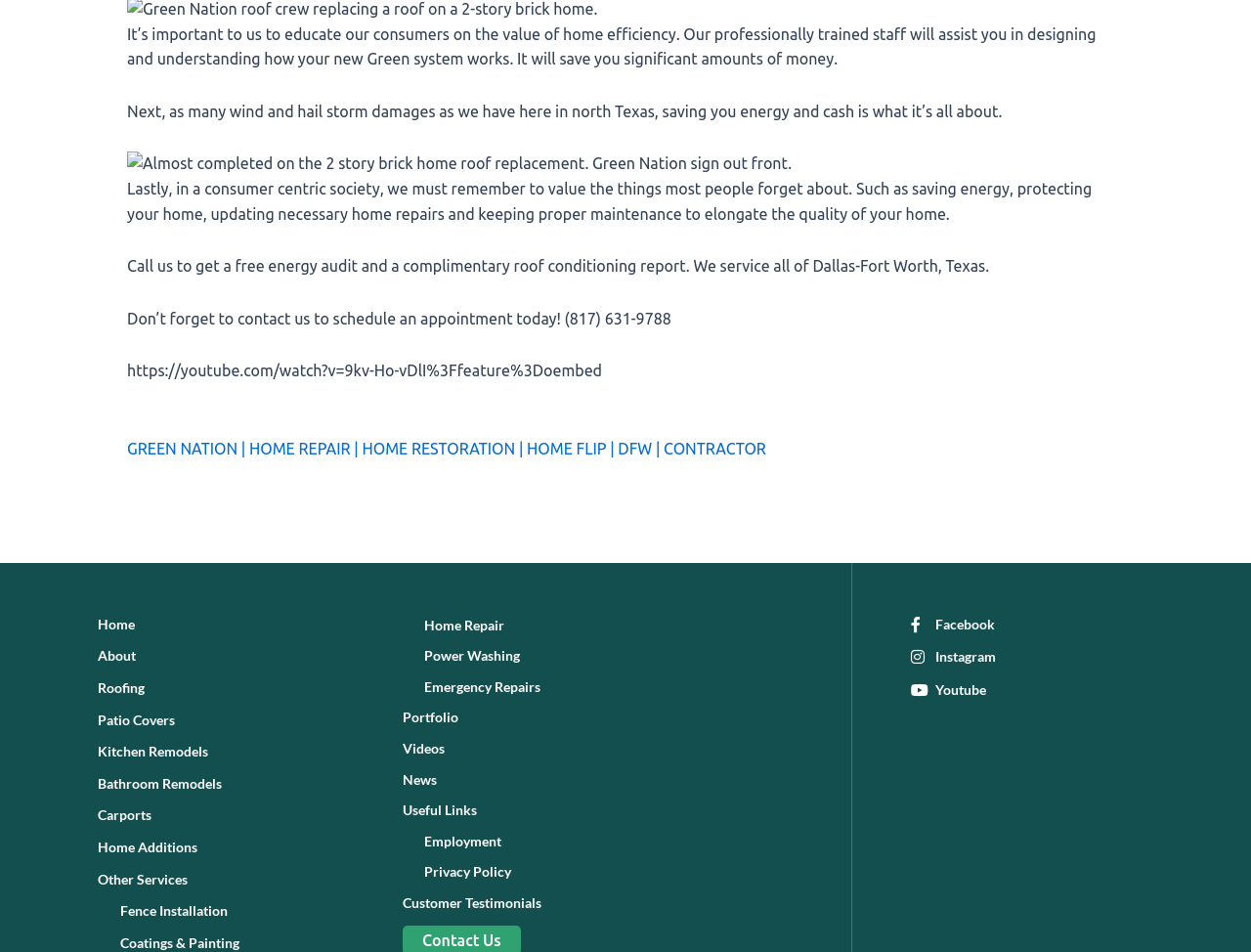Please provide the bounding box coordinates in the format (top-left x, top-left y, bottom-right x, bottom-right y). Remember, all values are floating point numbers between 0 and 1. What is the bounding box coordinate of the region described as: Privacy Policy

[0.322, 0.903, 0.672, 0.929]